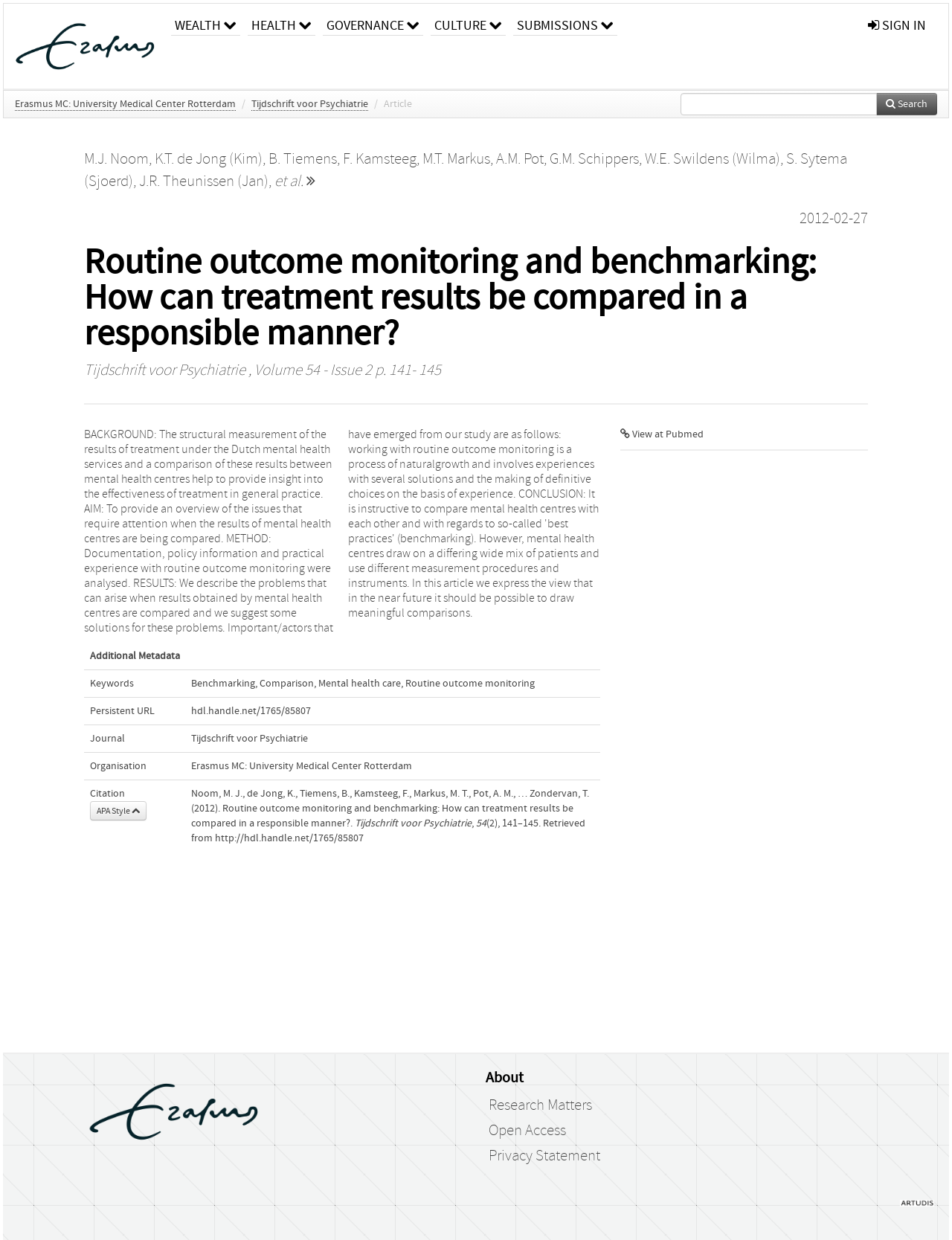Locate the bounding box coordinates of the item that should be clicked to fulfill the instruction: "Sign in to the system".

[0.904, 0.003, 0.98, 0.038]